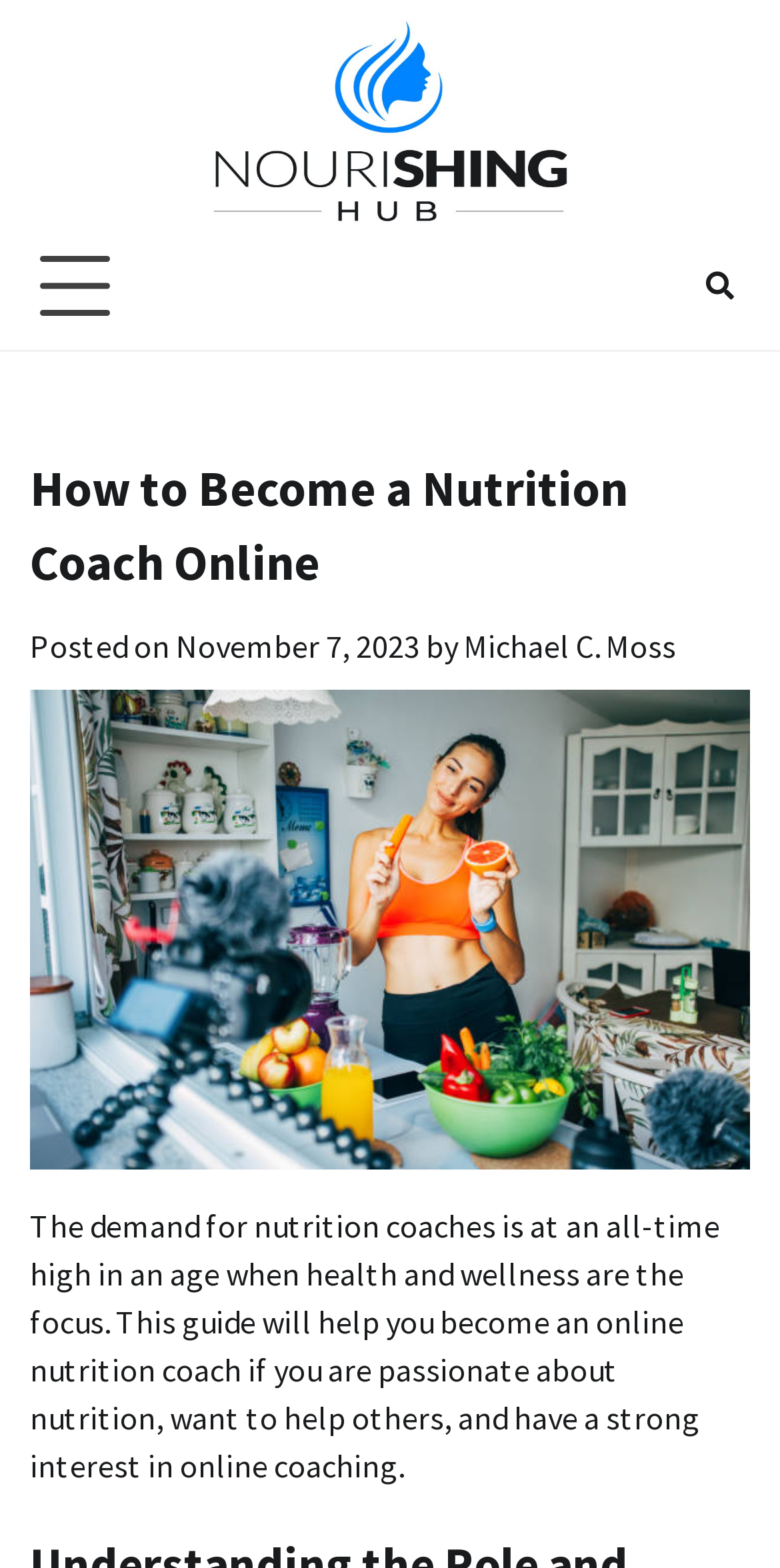Determine the bounding box coordinates for the UI element matching this description: "alt="Nourishing Hub"".

[0.262, 0.013, 0.738, 0.153]